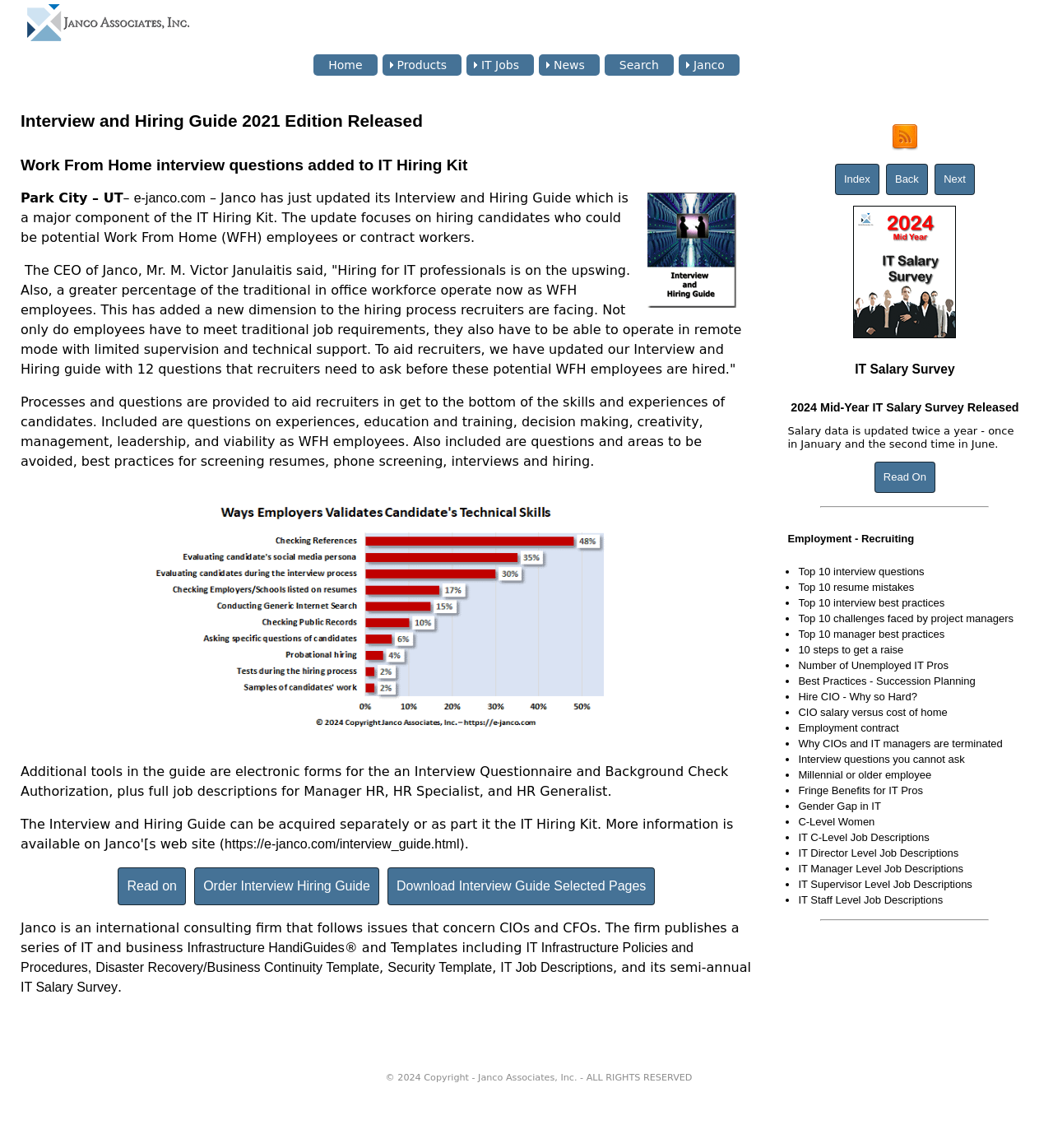Describe in detail what you see on the webpage.

The webpage is about Janco, an international consulting firm that provides information and resources for IT professionals, particularly in the areas of hiring, interviewing, and salary surveys. 

At the top of the page, there is a navigation menu with links to various sections, including Home, Products, IT Jobs, News, Search, and Janco. Below the menu, there are two headings: "Interview and Hiring Guide 2021 Edition Released" and "Work From Home interview questions added to IT Hiring Kit". 

To the right of the headings, there is an image related to the Interview and Hiring Guide. Below the headings, there is a paragraph of text describing the update to the guide, which focuses on hiring candidates who could be potential Work From Home (WFH) employees or contract workers. 

Further down the page, there are several sections with links to various resources, including the IT Hiring Kit, electronic forms for interview questionnaires and background checks, and job descriptions for HR positions. There are also links to order or download the Interview Hiring Guide. 

On the right side of the page, there is a section with links to various IT-related resources, including infrastructure handi-guides, IT job descriptions, and salary surveys. 

Towards the bottom of the page, there are several headings and links related to employment and recruiting, including top 10 interview questions, top 10 resume mistakes, and best practices for project managers. There are also links to articles about succession planning, hiring a CIO, and employment contracts.